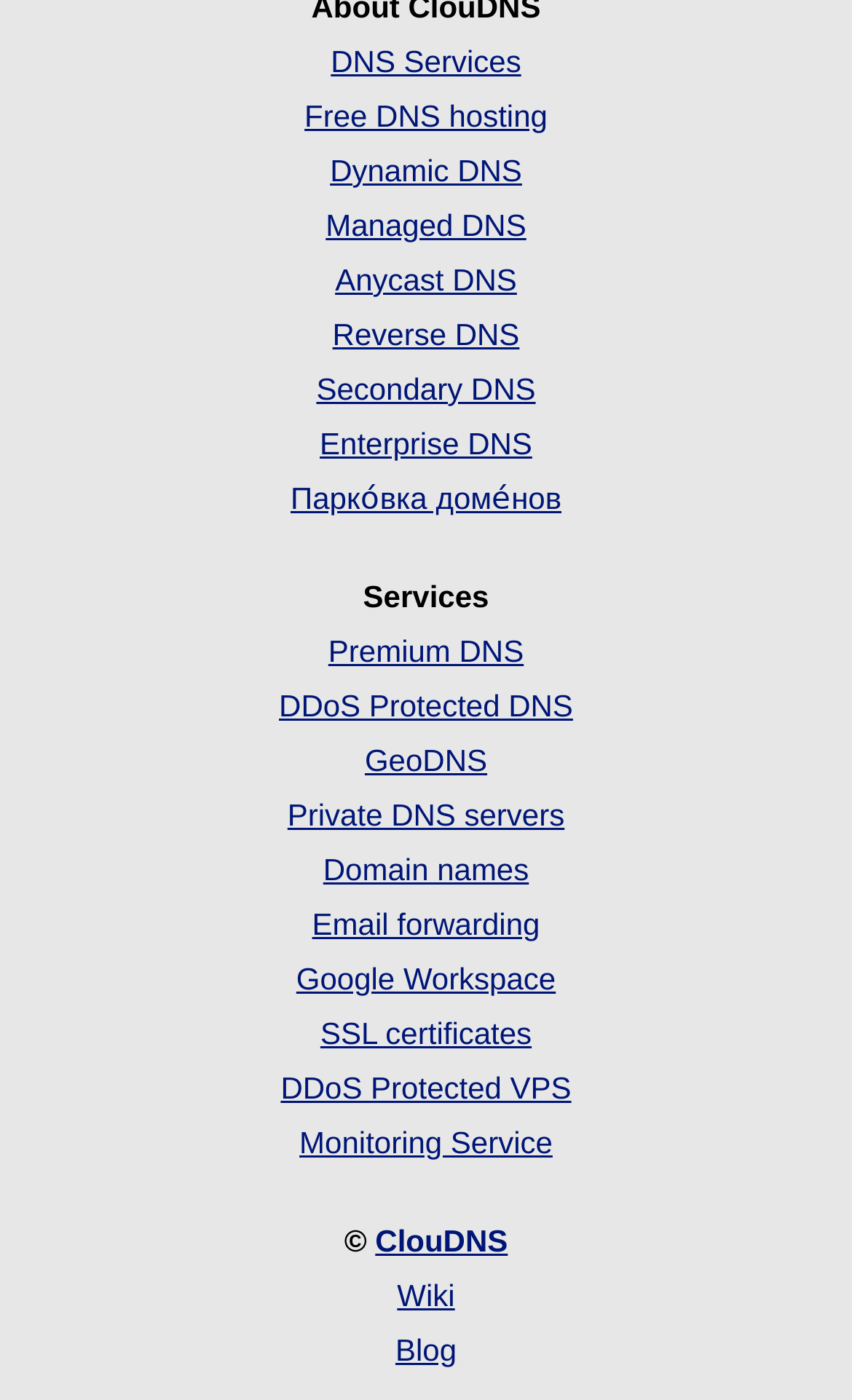Provide a single word or phrase answer to the question: 
What is the first DNS service listed?

DNS Services